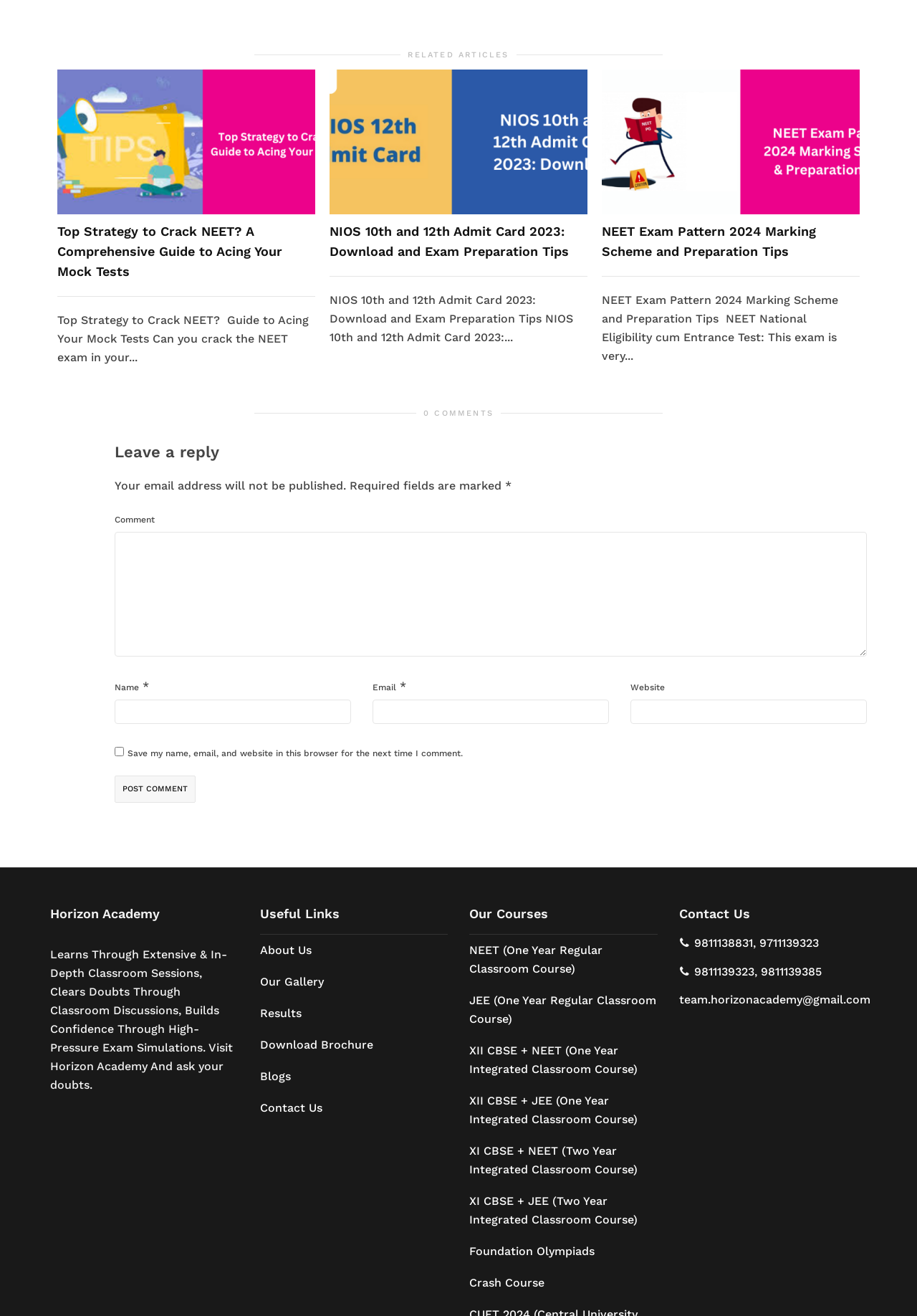Pinpoint the bounding box coordinates of the area that should be clicked to complete the following instruction: "Click the 'Top Strategy to Crack NEET? A Comprehensive Guide to Acing Your Mock Tests +' link". The coordinates must be given as four float numbers between 0 and 1, i.e., [left, top, right, bottom].

[0.062, 0.053, 0.344, 0.163]